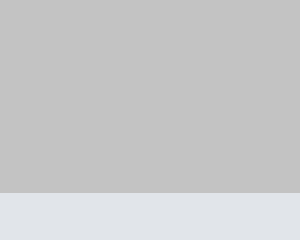Answer the question below with a single word or a brief phrase: 
Who was the chairman of the 50th EUROSAI Governing Board Meeting?

Mr. Seyit Ahmet BAŞ